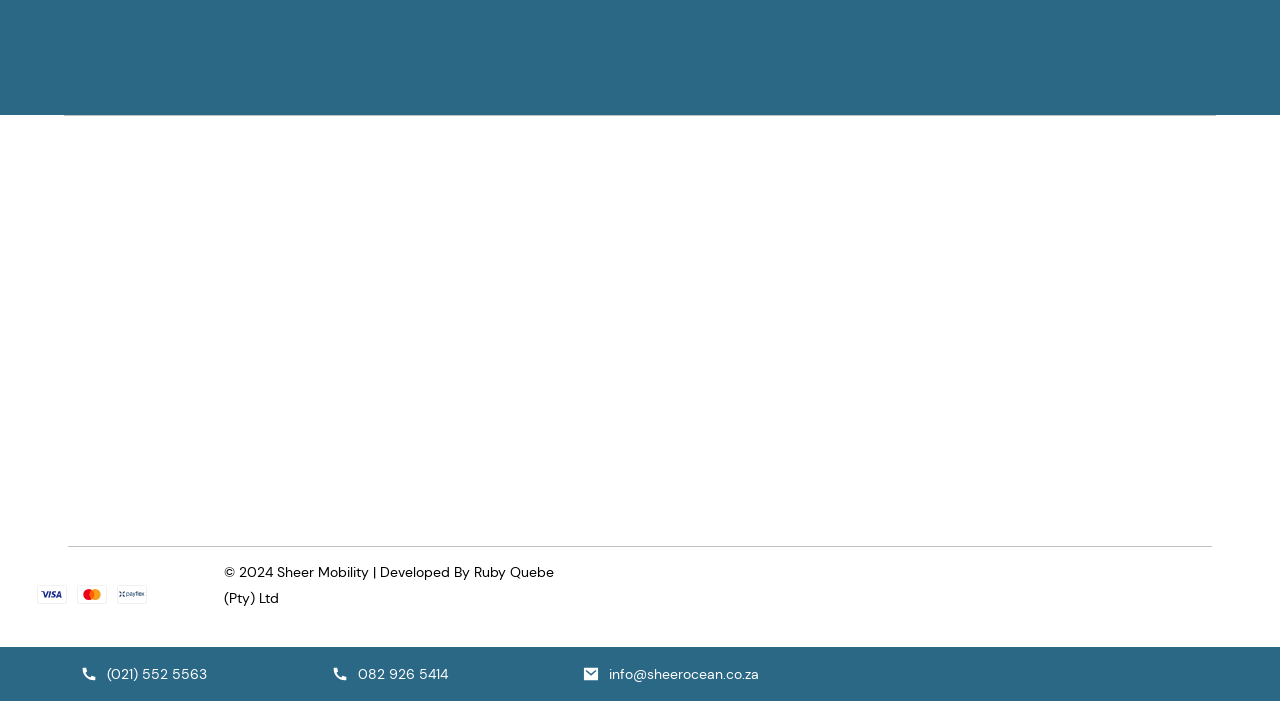Locate the bounding box coordinates of the element that needs to be clicked to carry out the instruction: "Contact us via phone". The coordinates should be given as four float numbers ranging from 0 to 1, i.e., [left, top, right, bottom].

[0.062, 0.948, 0.243, 0.974]